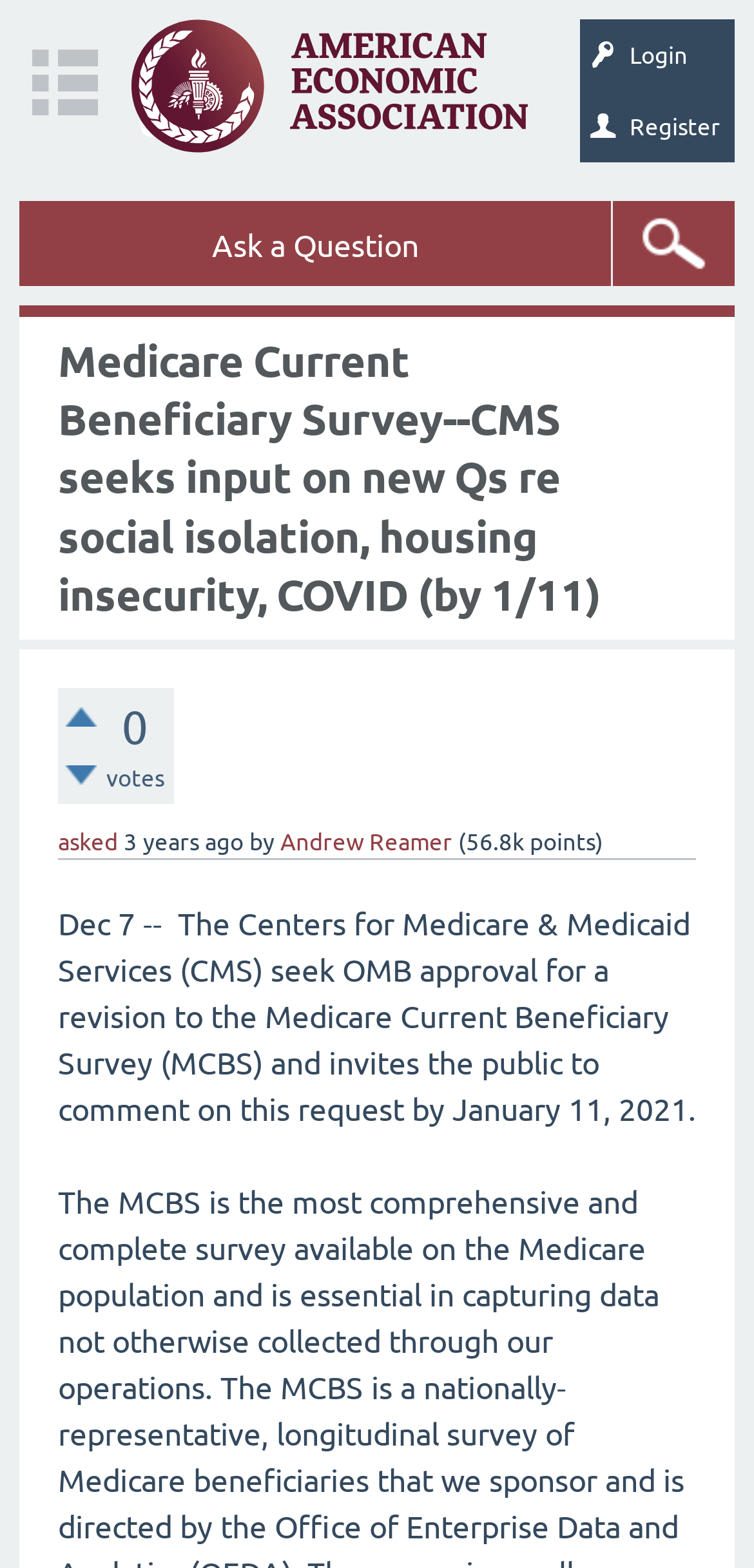Determine the bounding box coordinates for the area you should click to complete the following instruction: "Visit the Economics Forum".

[0.173, 0.012, 0.7, 0.097]